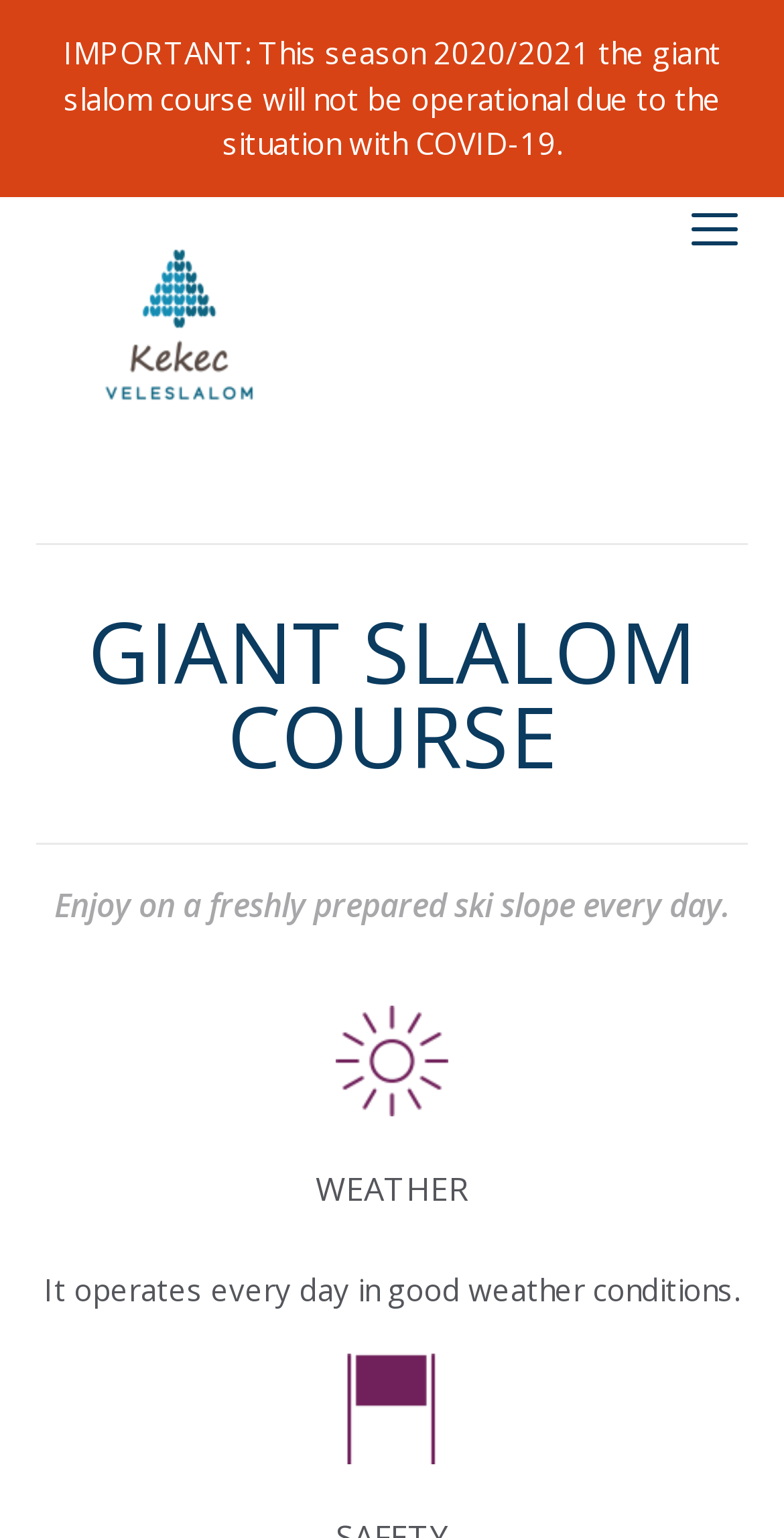Please provide a comprehensive response to the question based on the details in the image: What is the status of the giant slalom course this season?

The webpage clearly states that the giant slalom course will not be operational this season 2020/2021 due to the situation with COVID-19, as mentioned in the 'IMPORTANT' notice at the top of the webpage.